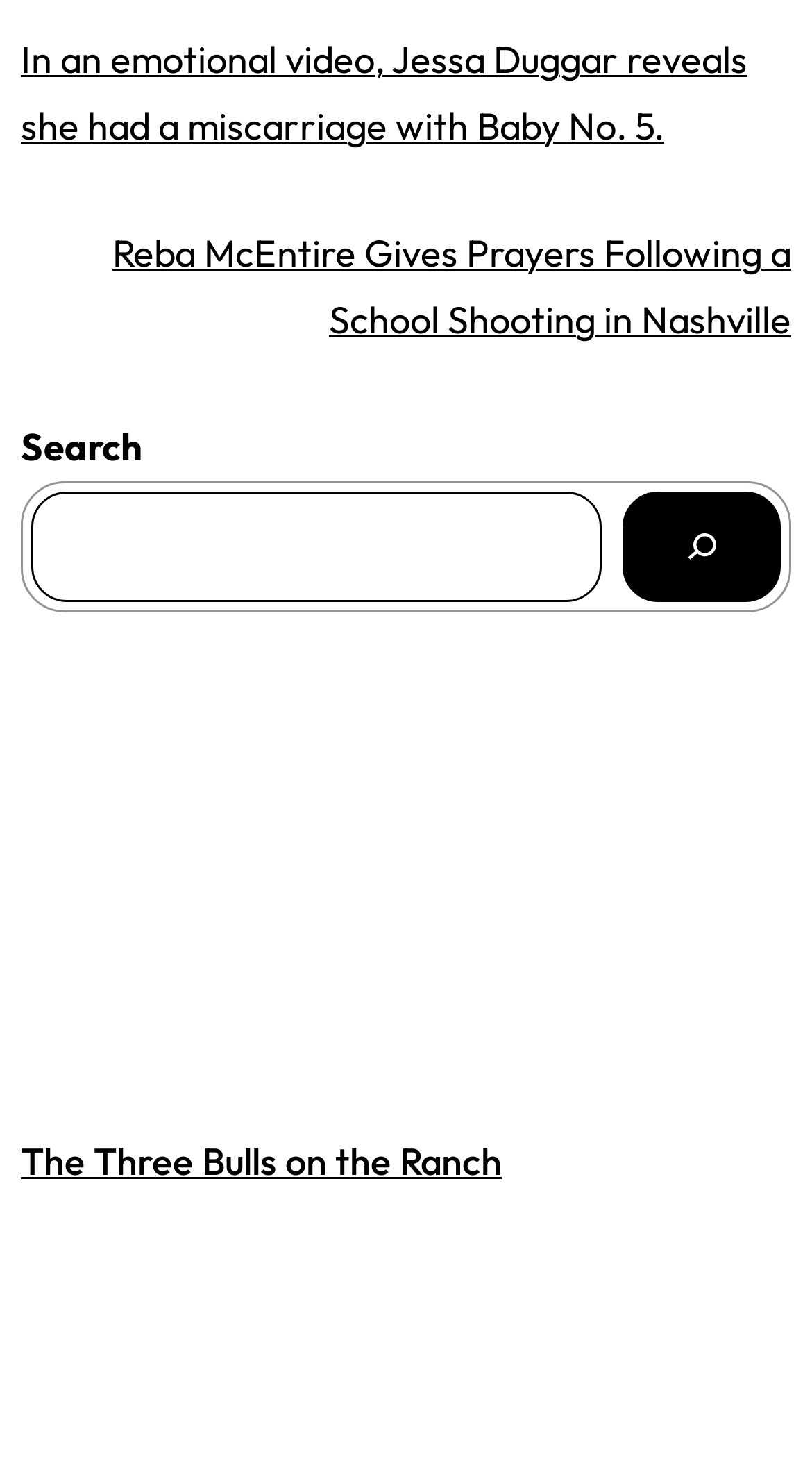How many links are there on the webpage?
Answer the question using a single word or phrase, according to the image.

At least 3